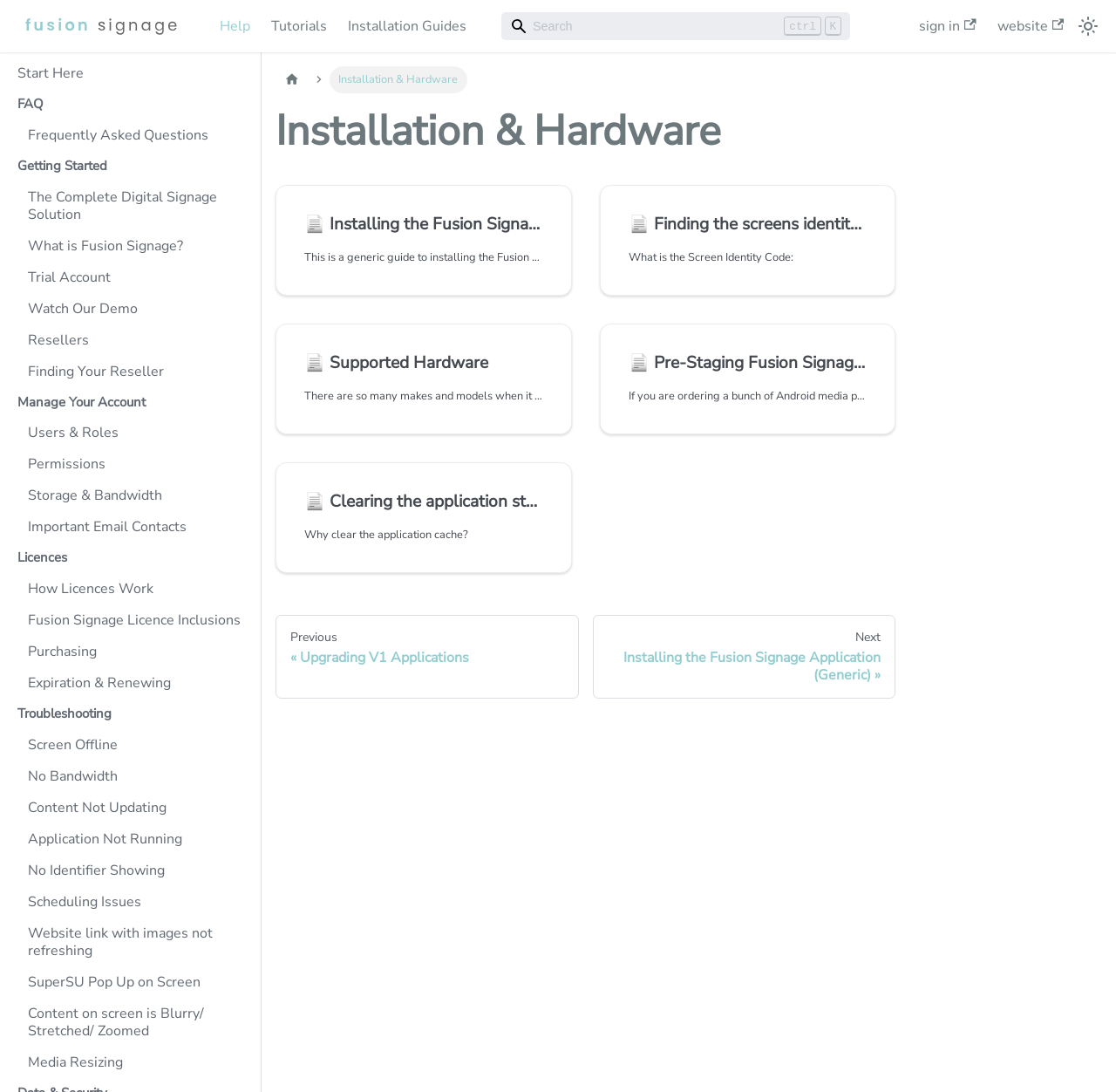Provide a brief response using a word or short phrase to this question:
What is the text of the first link on the webpage?

Fusion Signage Support